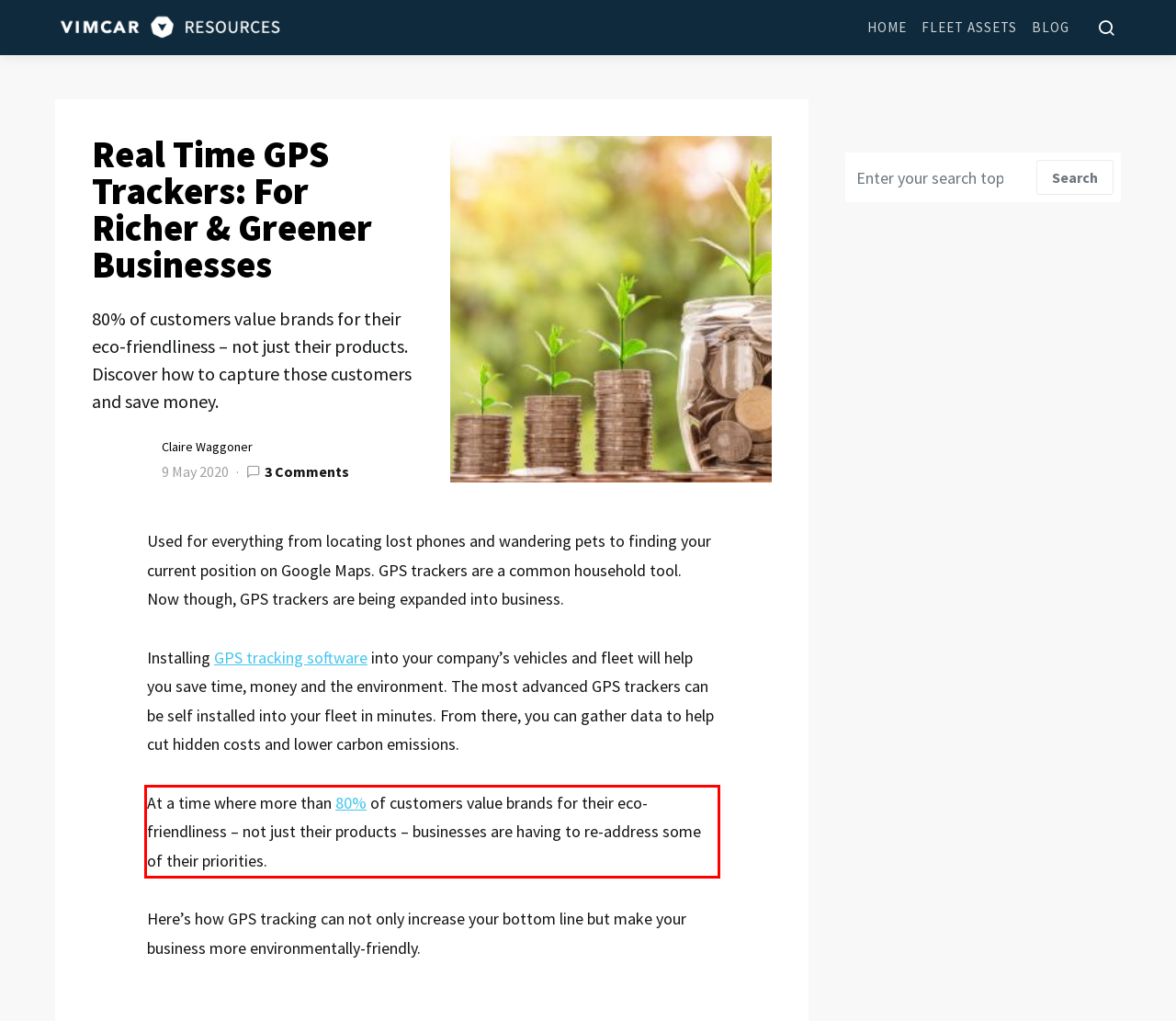You are given a screenshot with a red rectangle. Identify and extract the text within this red bounding box using OCR.

At a time where more than 80% of customers value brands for their eco-friendliness – not just their products – businesses are having to re-address some of their priorities.